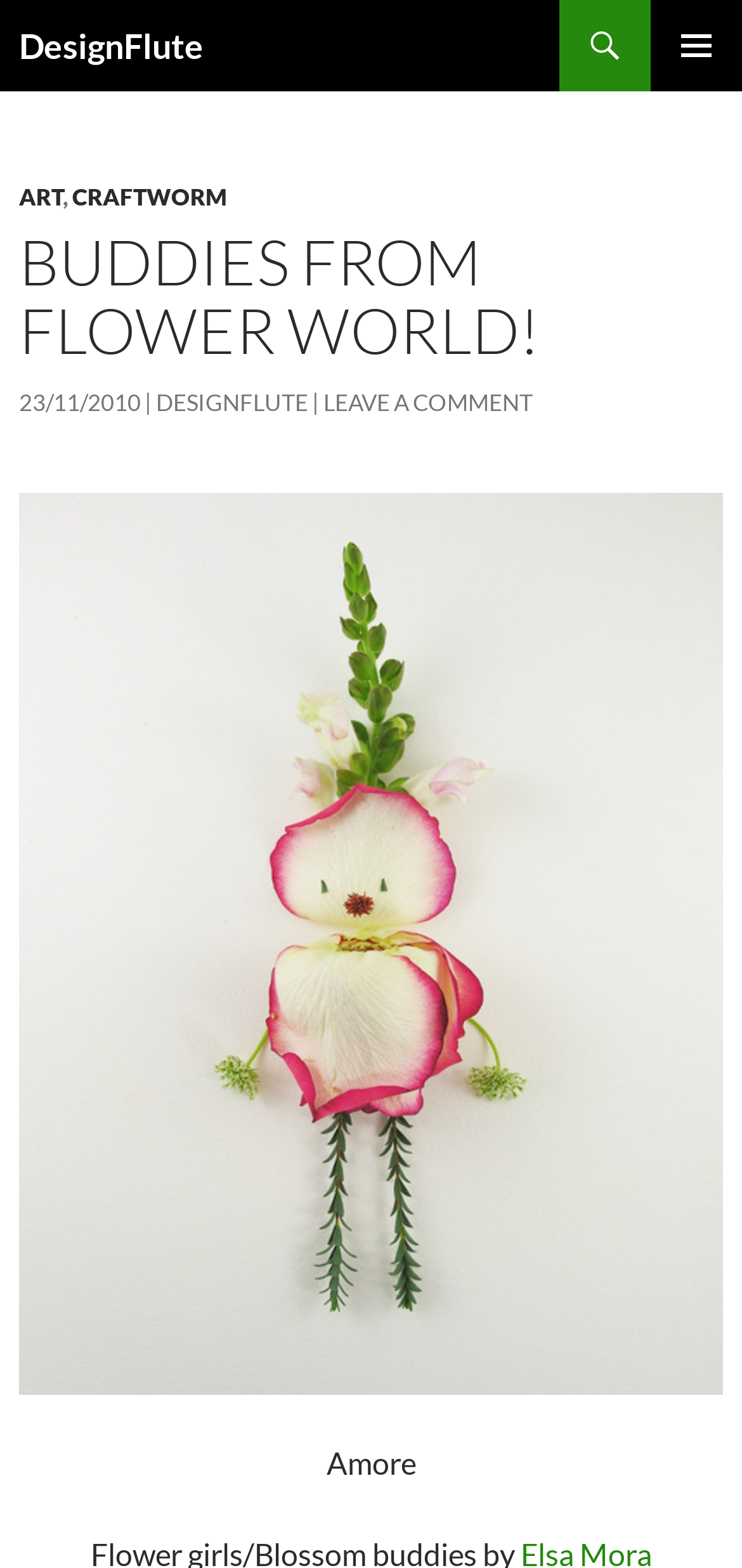What is the name of the artist?
Please use the visual content to give a single word or phrase answer.

Elsa Mora